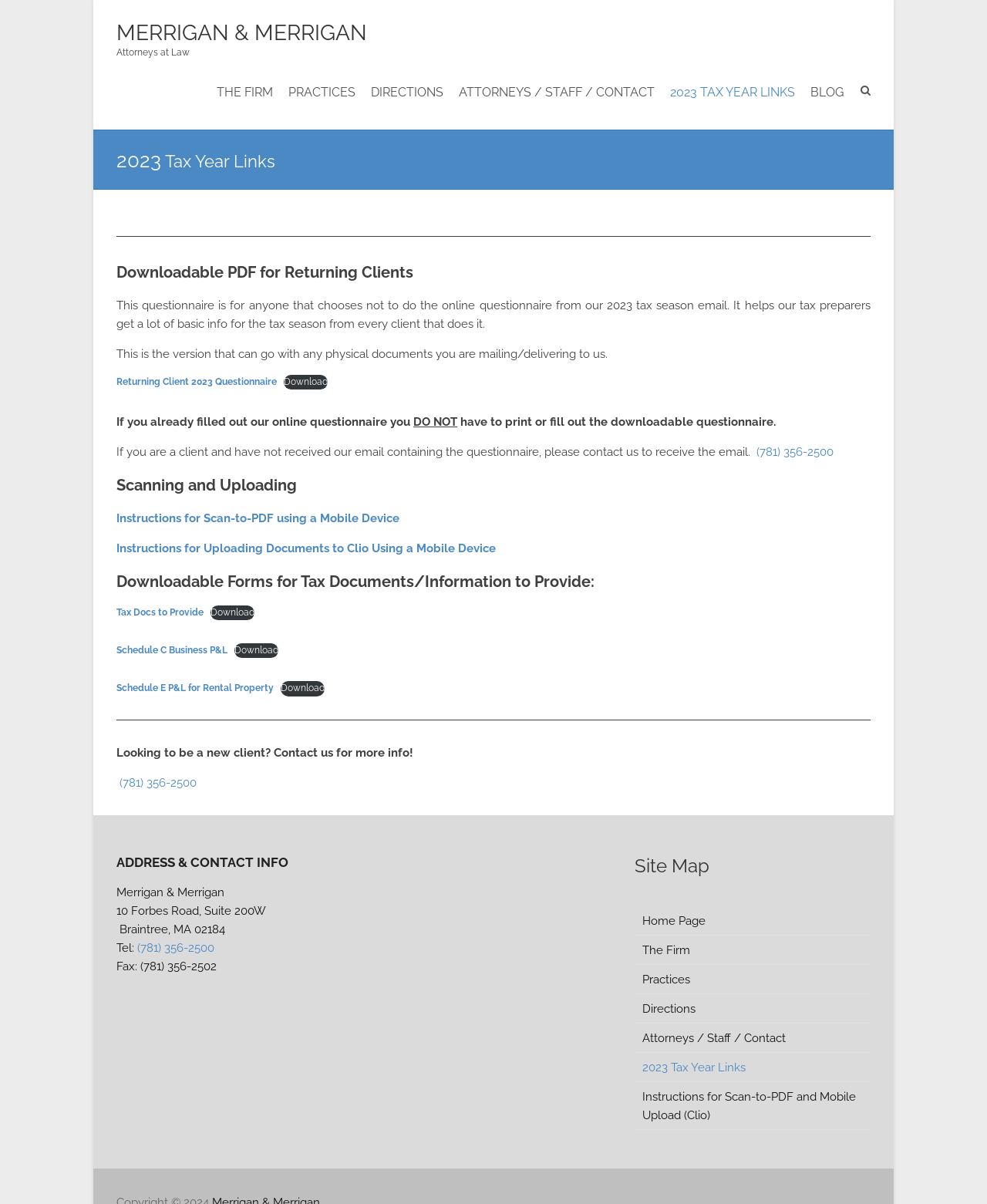Identify the bounding box coordinates necessary to click and complete the given instruction: "Click on the 'HOME' link".

None